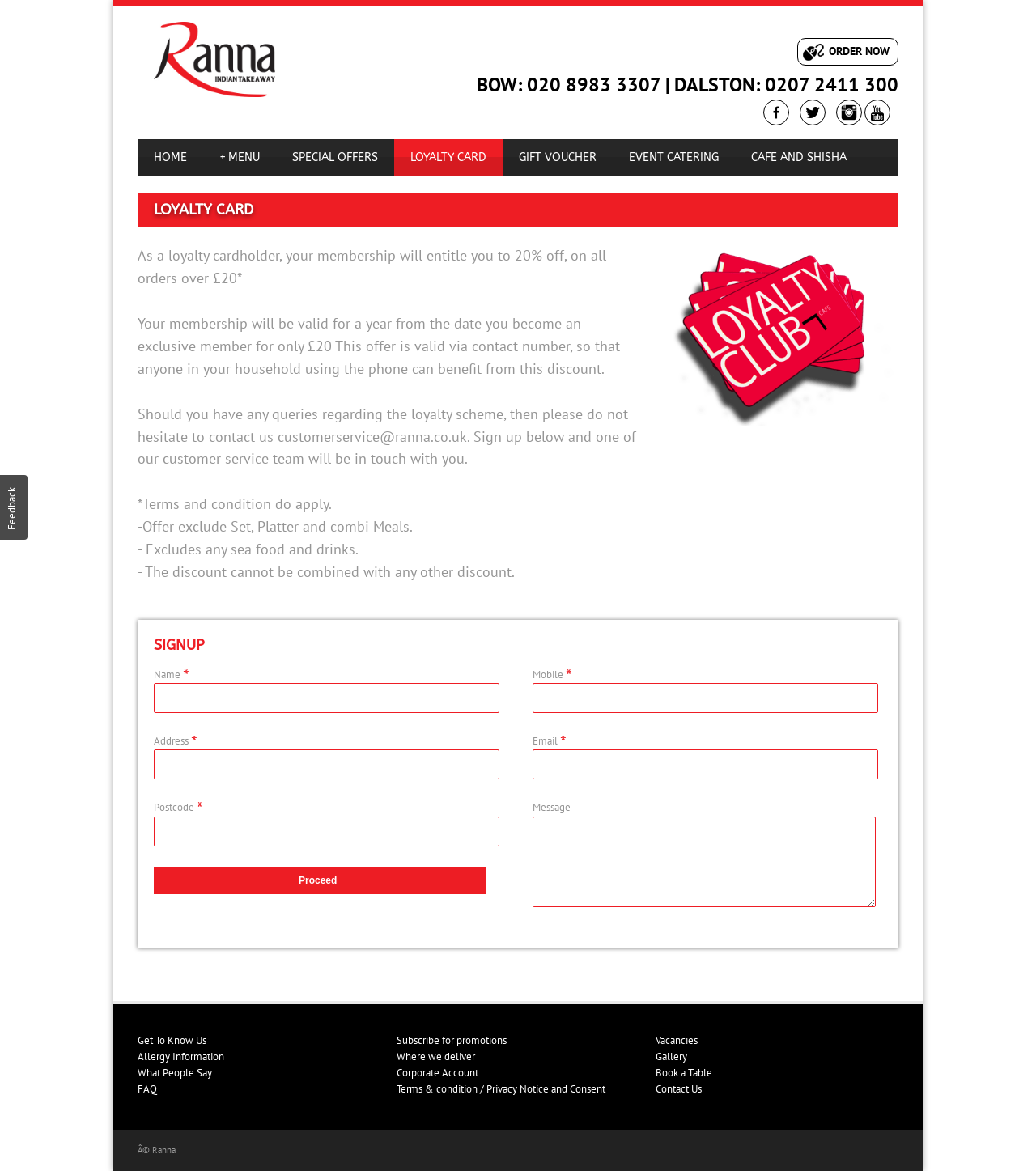What is excluded from the loyalty scheme discount?
Using the picture, provide a one-word or short phrase answer.

Set, Platter and combi Meals